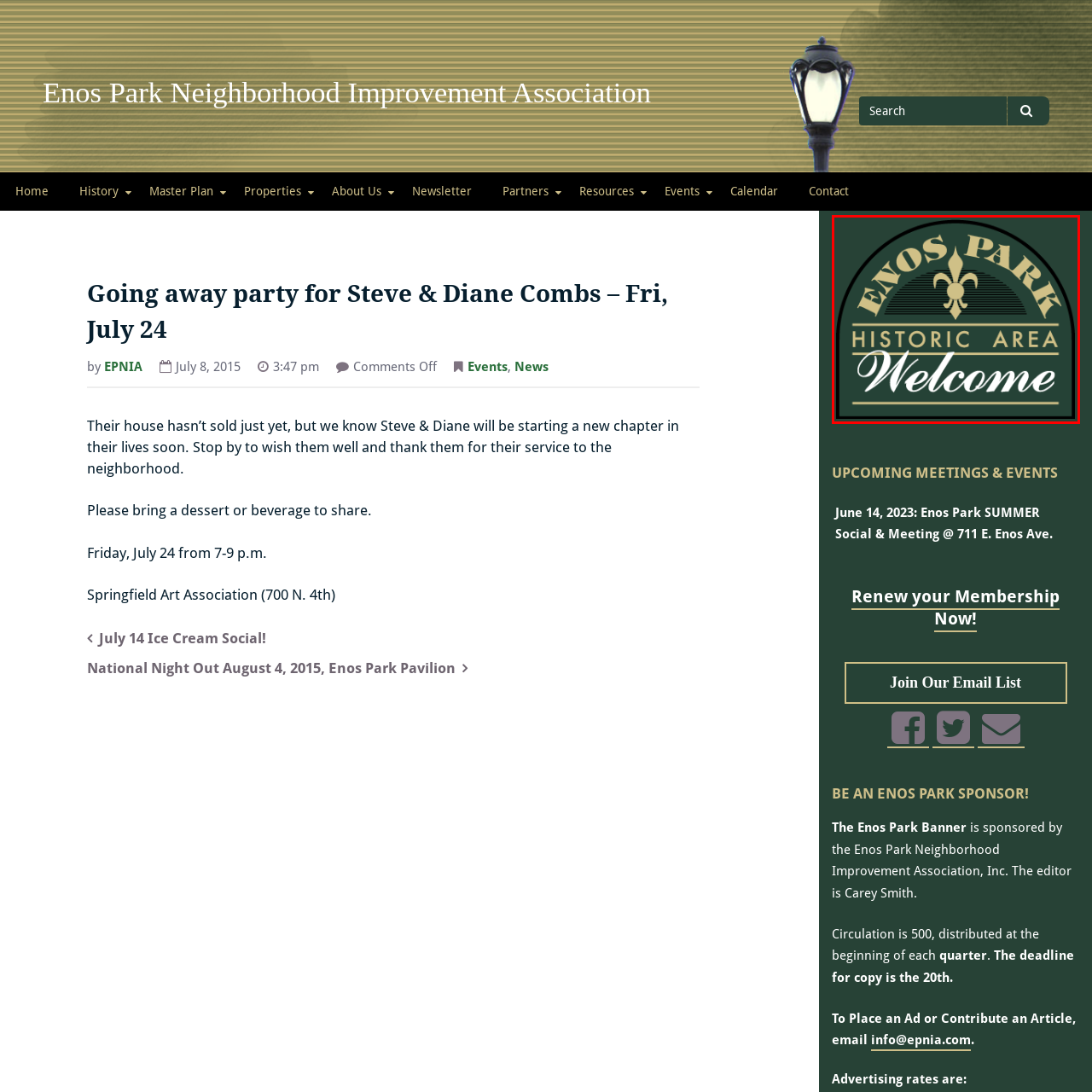Direct your attention to the image within the red bounding box and respond with a detailed answer to the following question, using the image as your reference: What is the font style of the word 'Welcome' on the sign?

The caption describes the word 'Welcome' as being styled in a graceful, cursive script, which implies that the font style is a flowing, handwritten-like script.